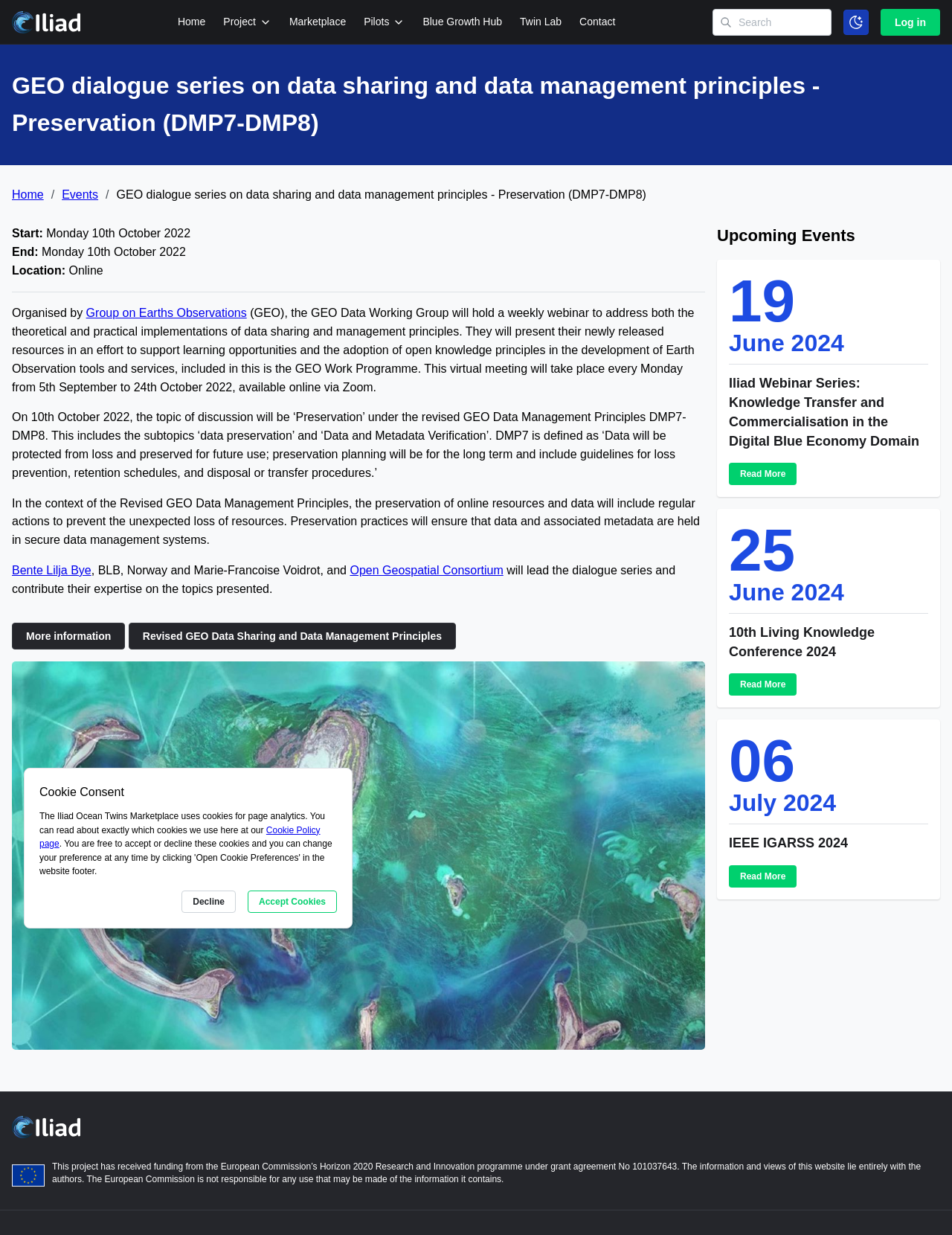Please identify the bounding box coordinates of the element on the webpage that should be clicked to follow this instruction: "Click the 'Home' link". The bounding box coordinates should be given as four float numbers between 0 and 1, formatted as [left, top, right, bottom].

[0.184, 0.0, 0.219, 0.036]